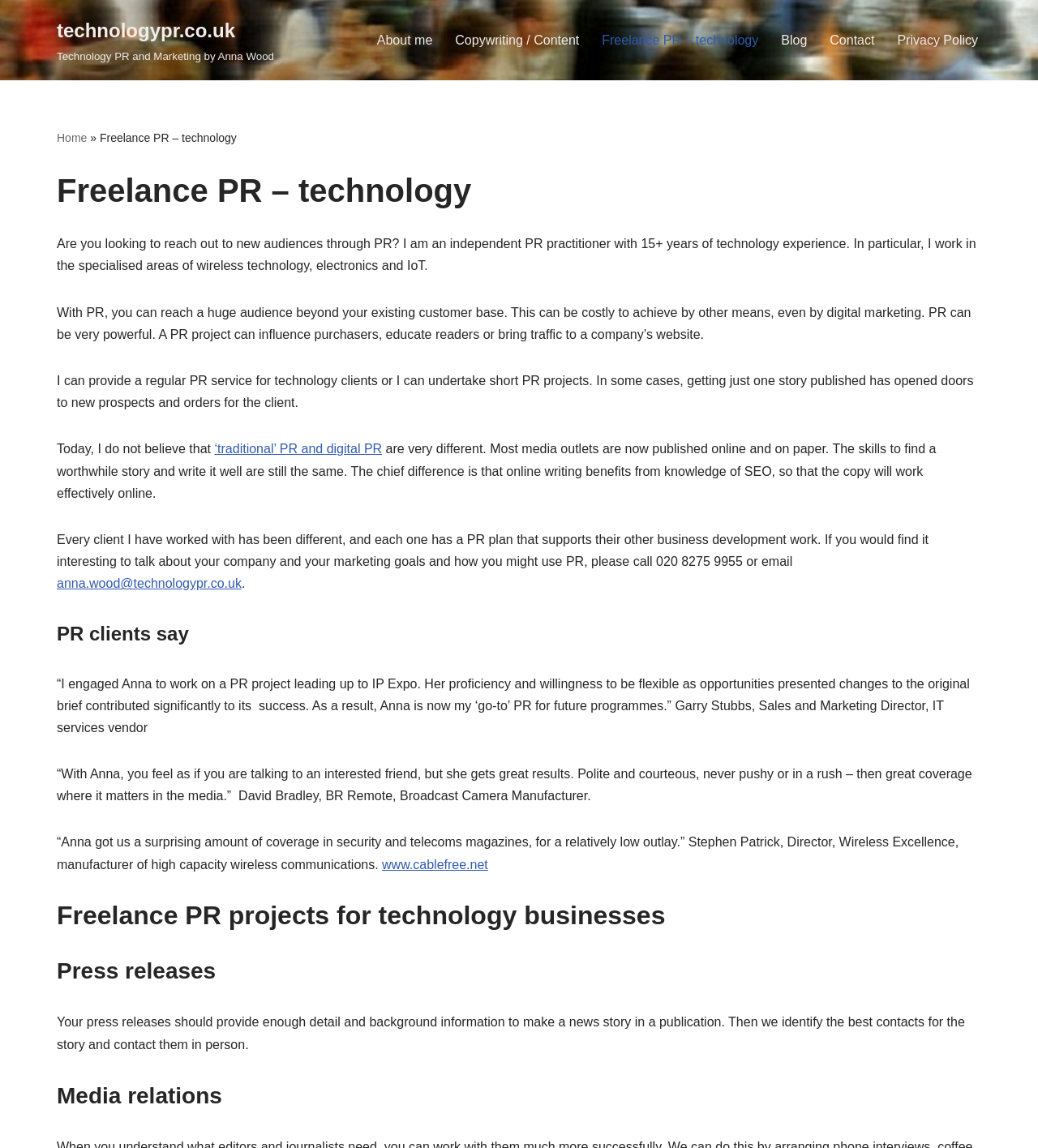Identify the bounding box coordinates of the region that should be clicked to execute the following instruction: "Contact Anna via email".

[0.055, 0.502, 0.233, 0.514]